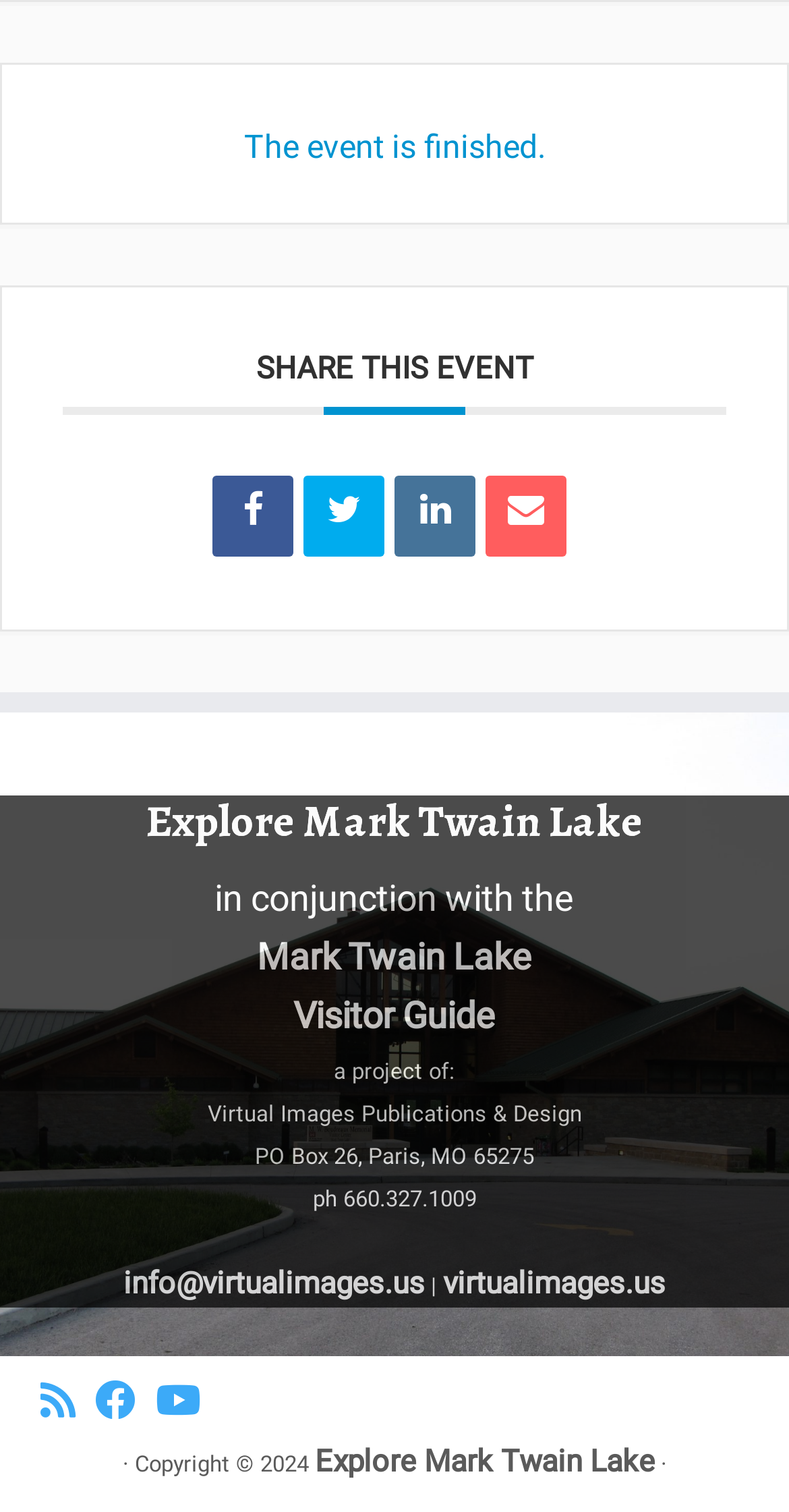What is the name of the lake being explored?
Answer the question with a single word or phrase by looking at the picture.

Mark Twain Lake